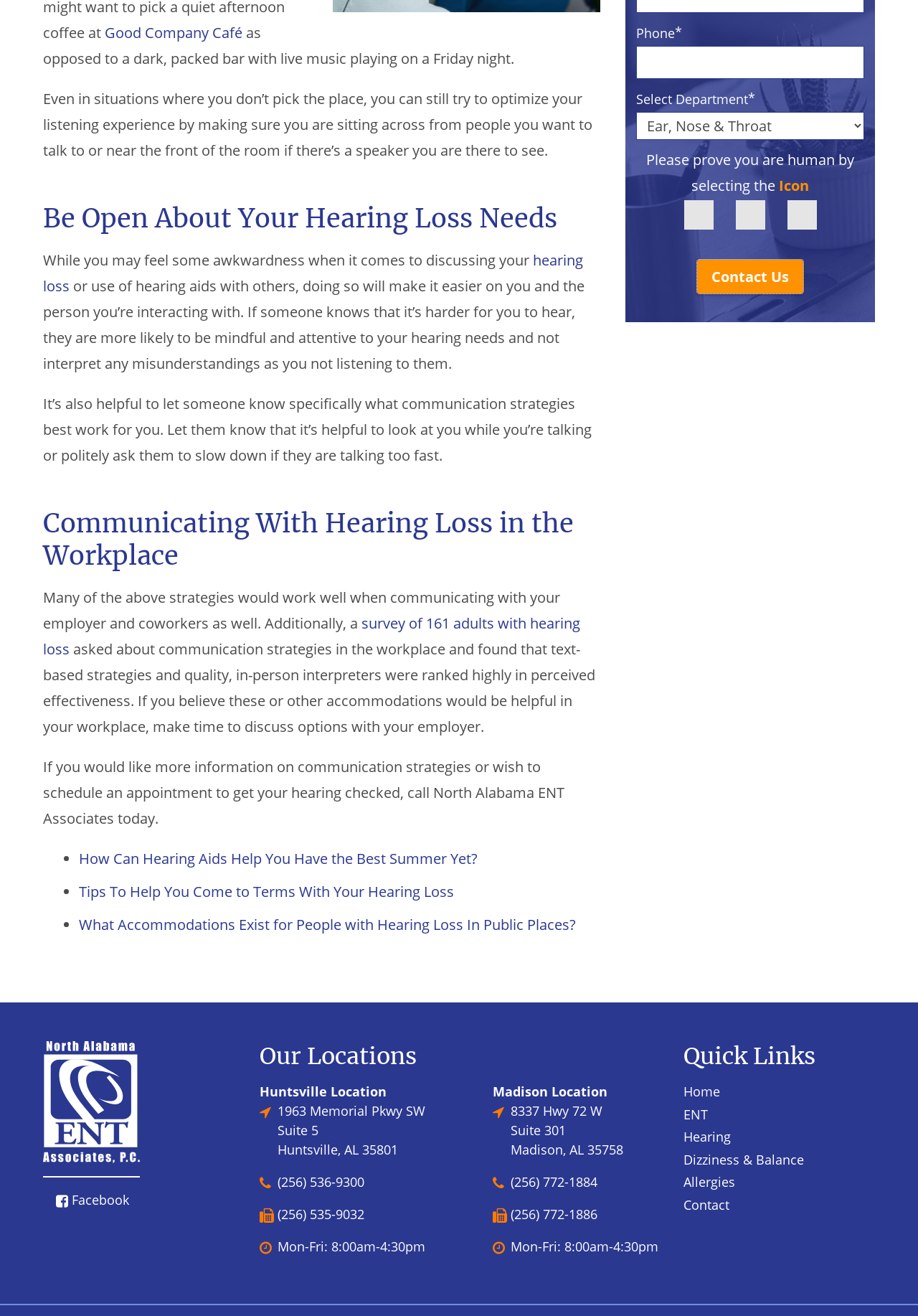Show the bounding box coordinates of the region that should be clicked to follow the instruction: "Click the 'Good Company Café' link."

[0.114, 0.017, 0.264, 0.032]